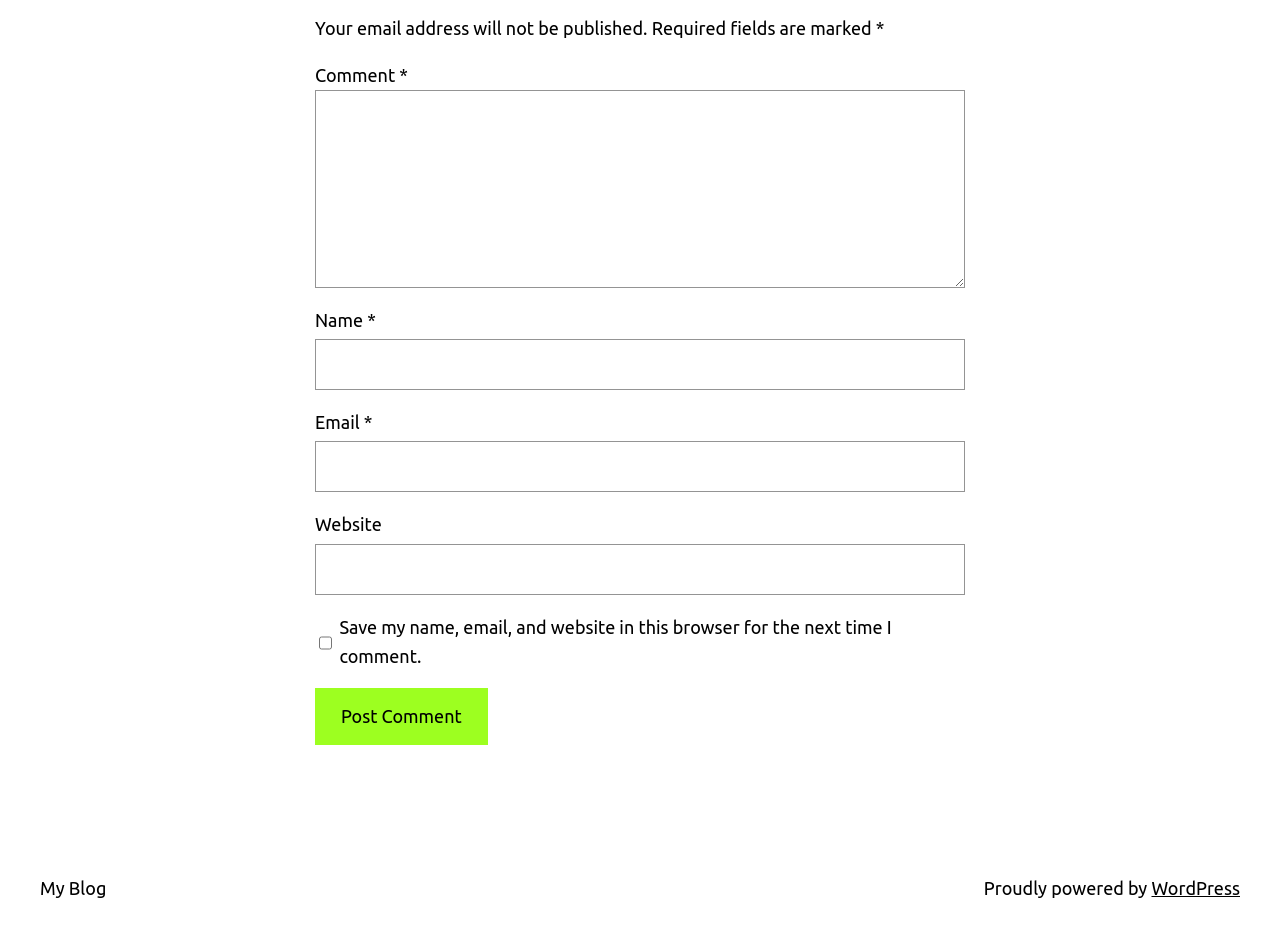What is the purpose of the webpage?
Look at the screenshot and respond with a single word or phrase.

To leave a comment